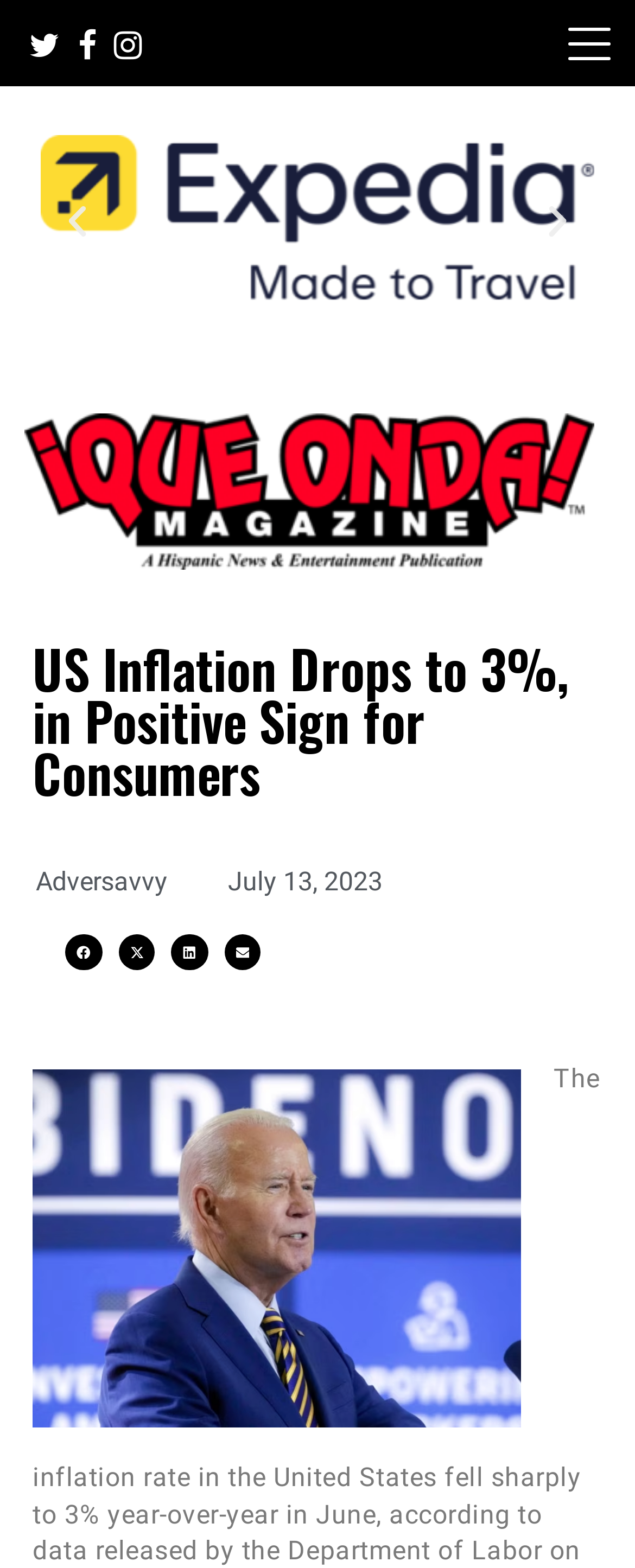Locate the bounding box coordinates of the segment that needs to be clicked to meet this instruction: "go to Contact page".

None